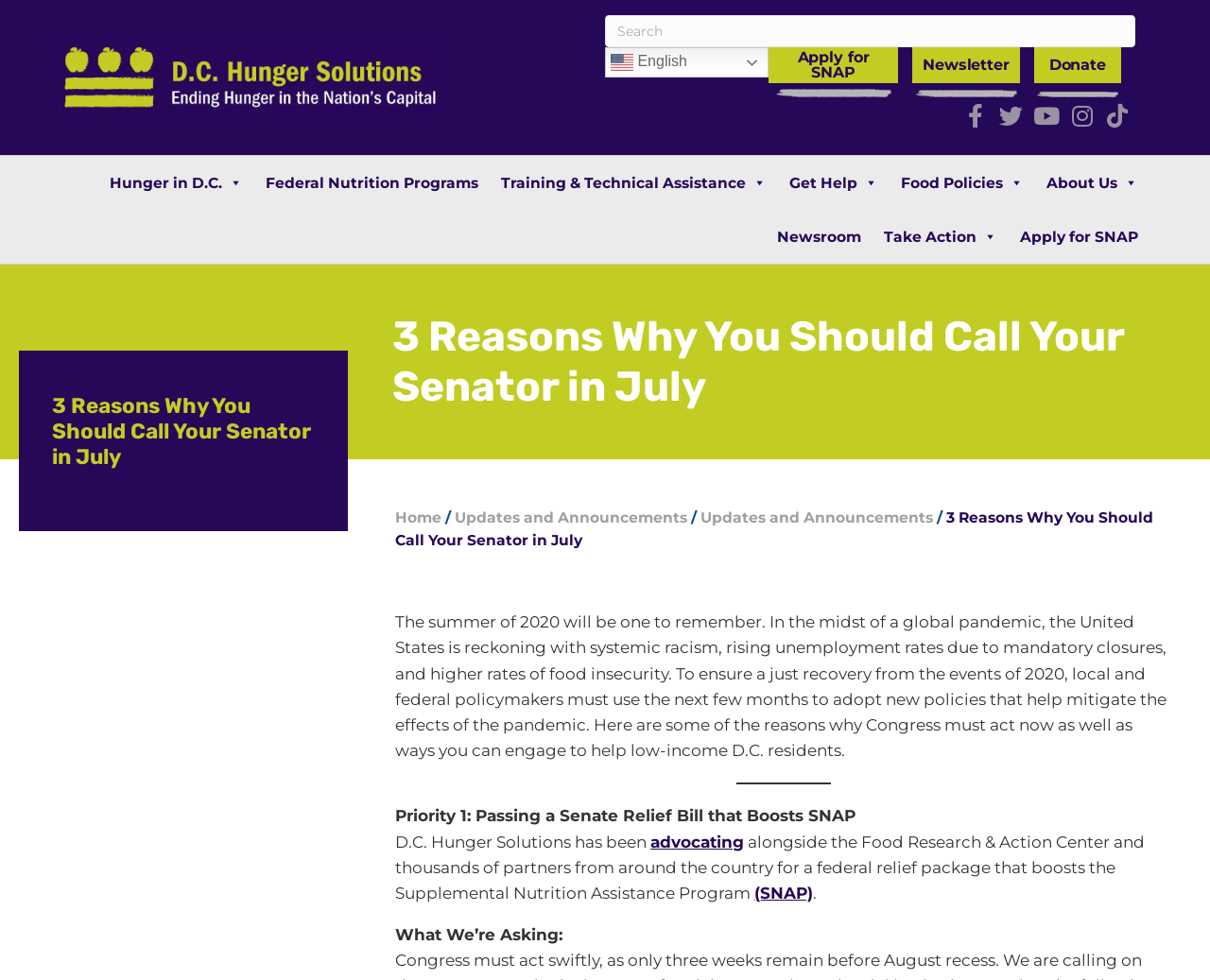What is the first priority mentioned on the webpage?
Using the visual information from the image, give a one-word or short-phrase answer.

Passing a Senate Relief Bill that Boosts SNAP